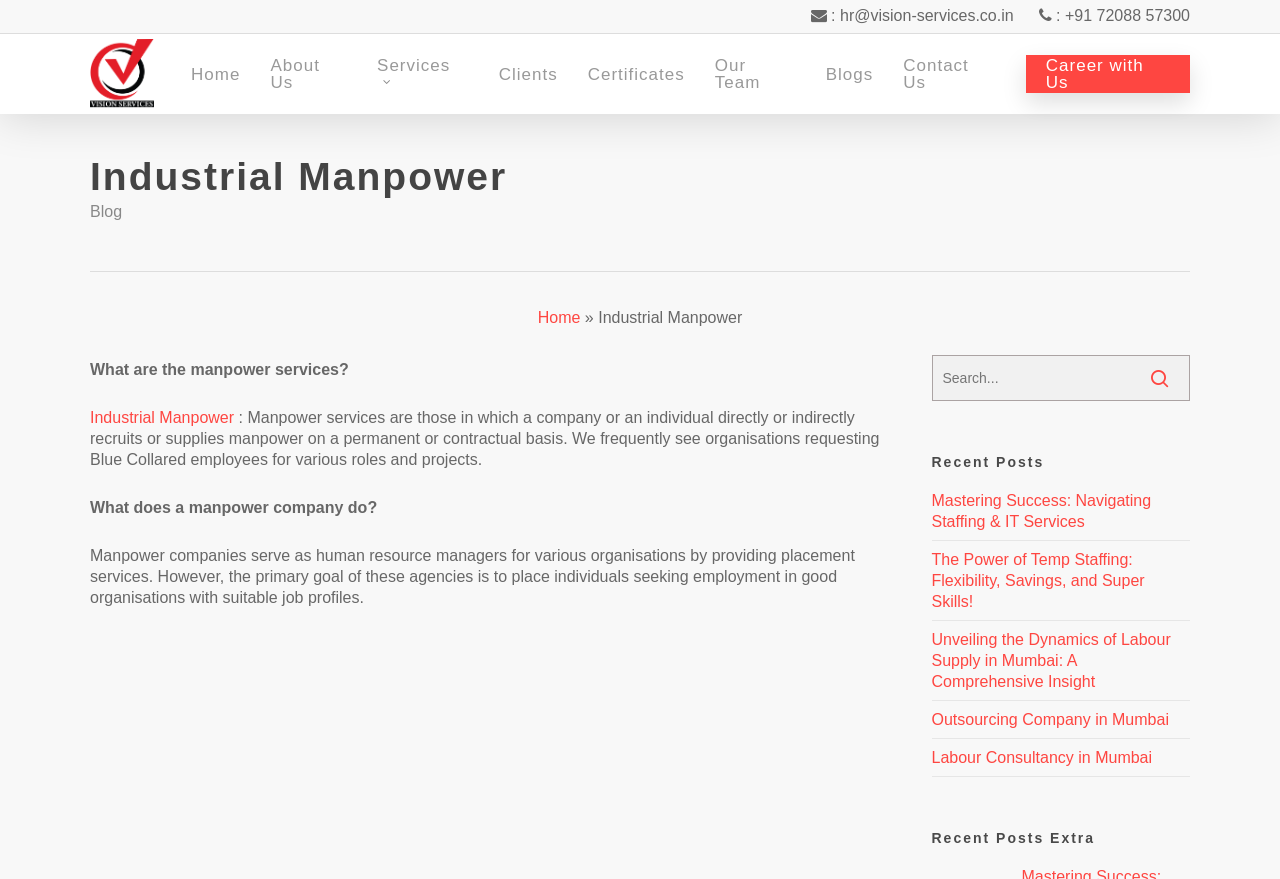Determine the bounding box coordinates for the area you should click to complete the following instruction: "Click on the 'Post Comment' button".

None